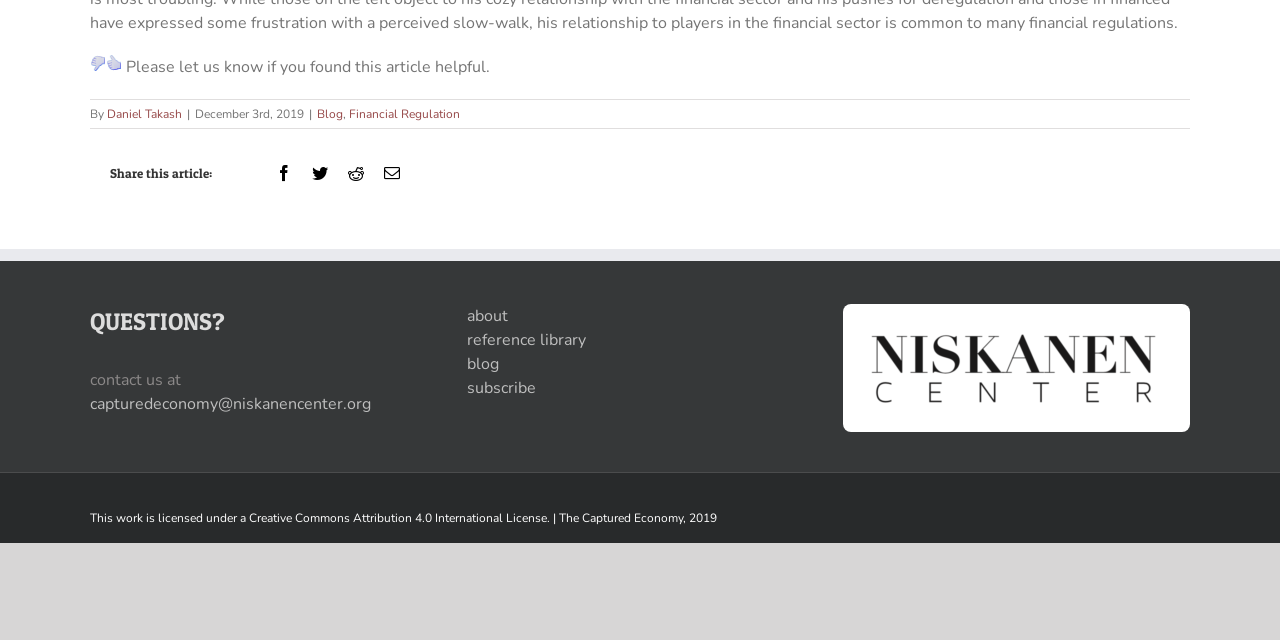Please locate the UI element described by "alt="Niskanen Center for Public Policy"" and provide its bounding box coordinates.

[0.674, 0.517, 0.909, 0.552]